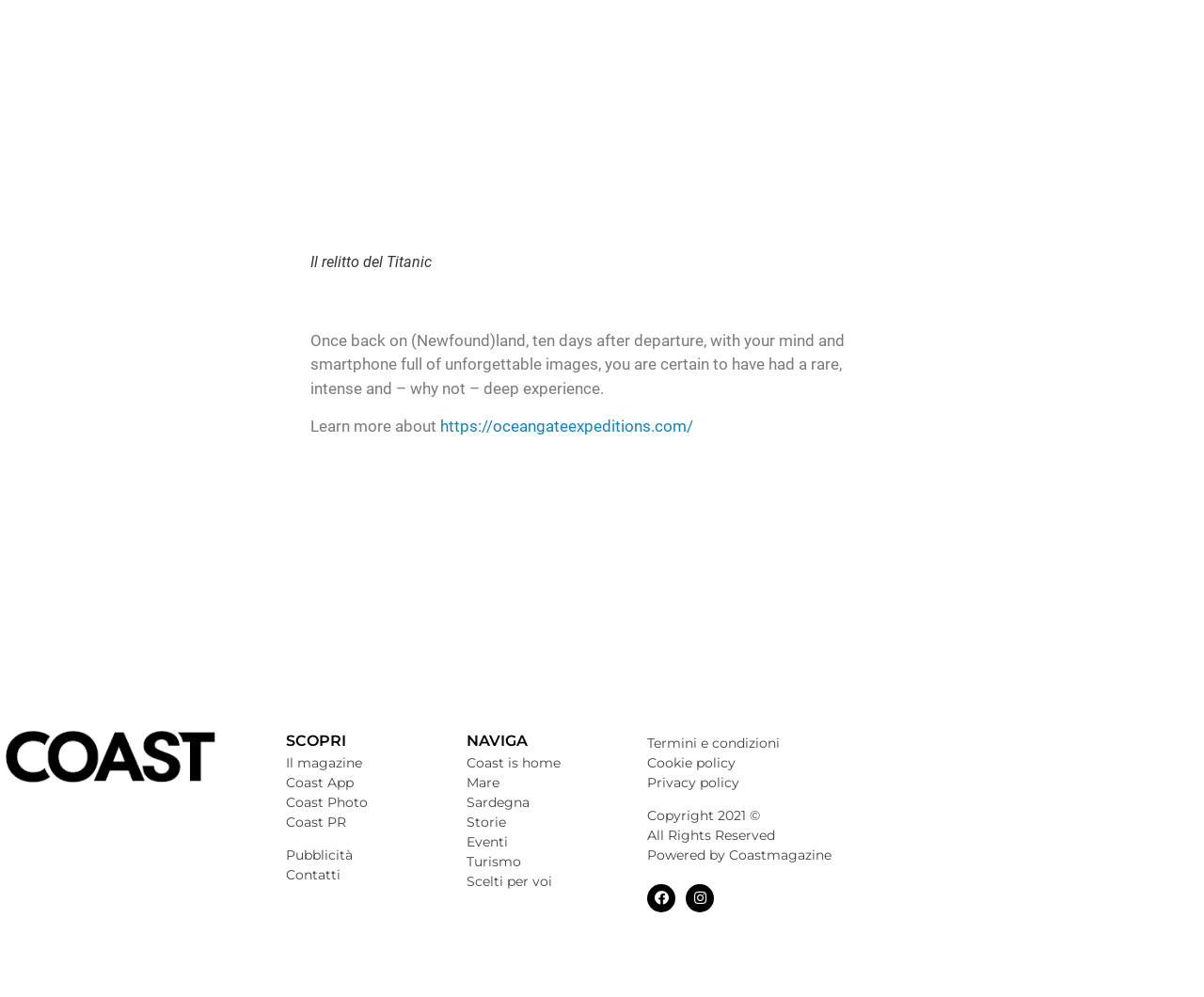Identify the bounding box coordinates of the region I need to click to complete this instruction: "Learn more about Ocean Gate Expeditions".

[0.366, 0.418, 0.576, 0.437]